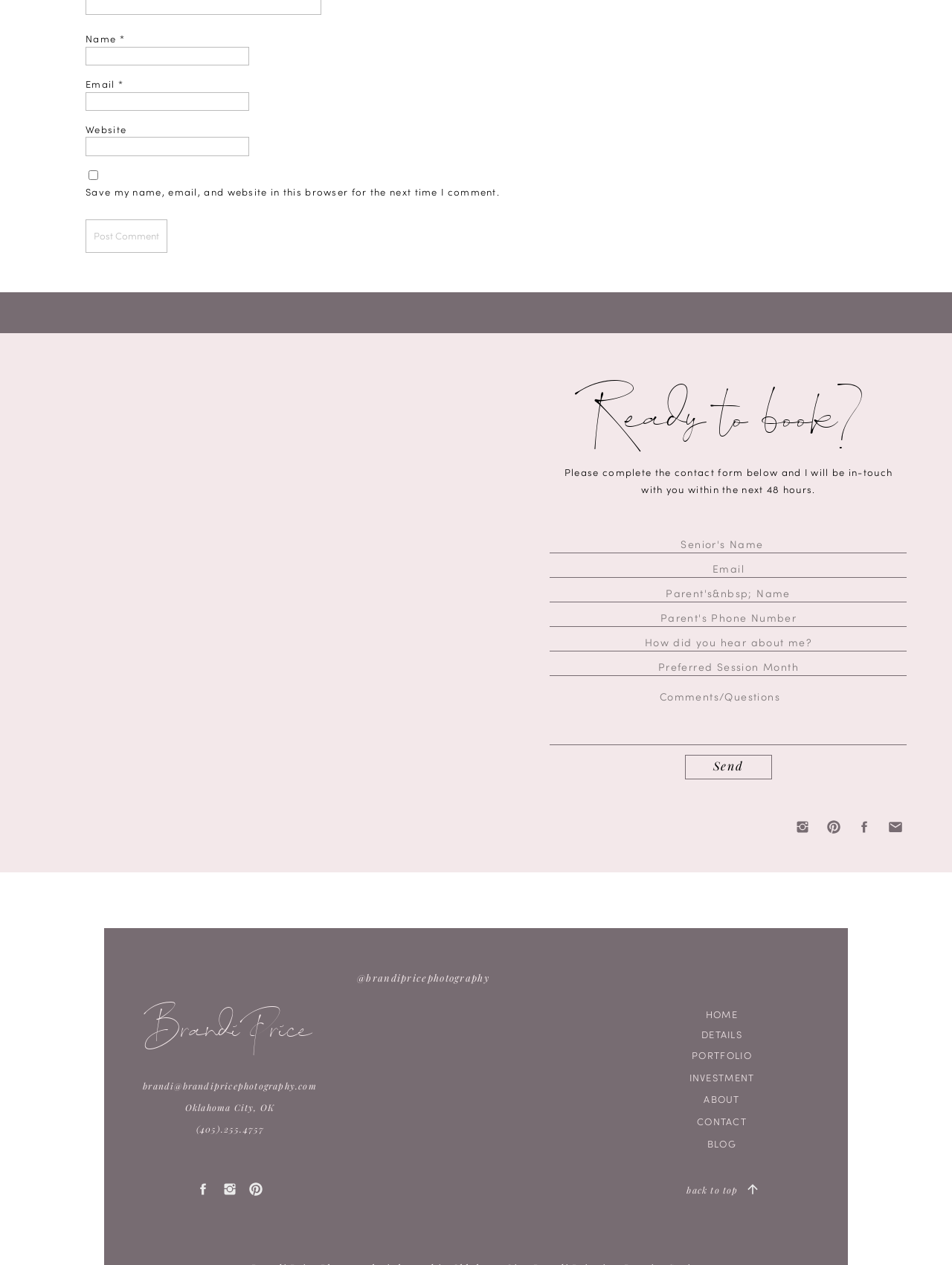Identify the bounding box coordinates of the area that should be clicked in order to complete the given instruction: "Click the Post Comment button". The bounding box coordinates should be four float numbers between 0 and 1, i.e., [left, top, right, bottom].

[0.09, 0.173, 0.176, 0.2]